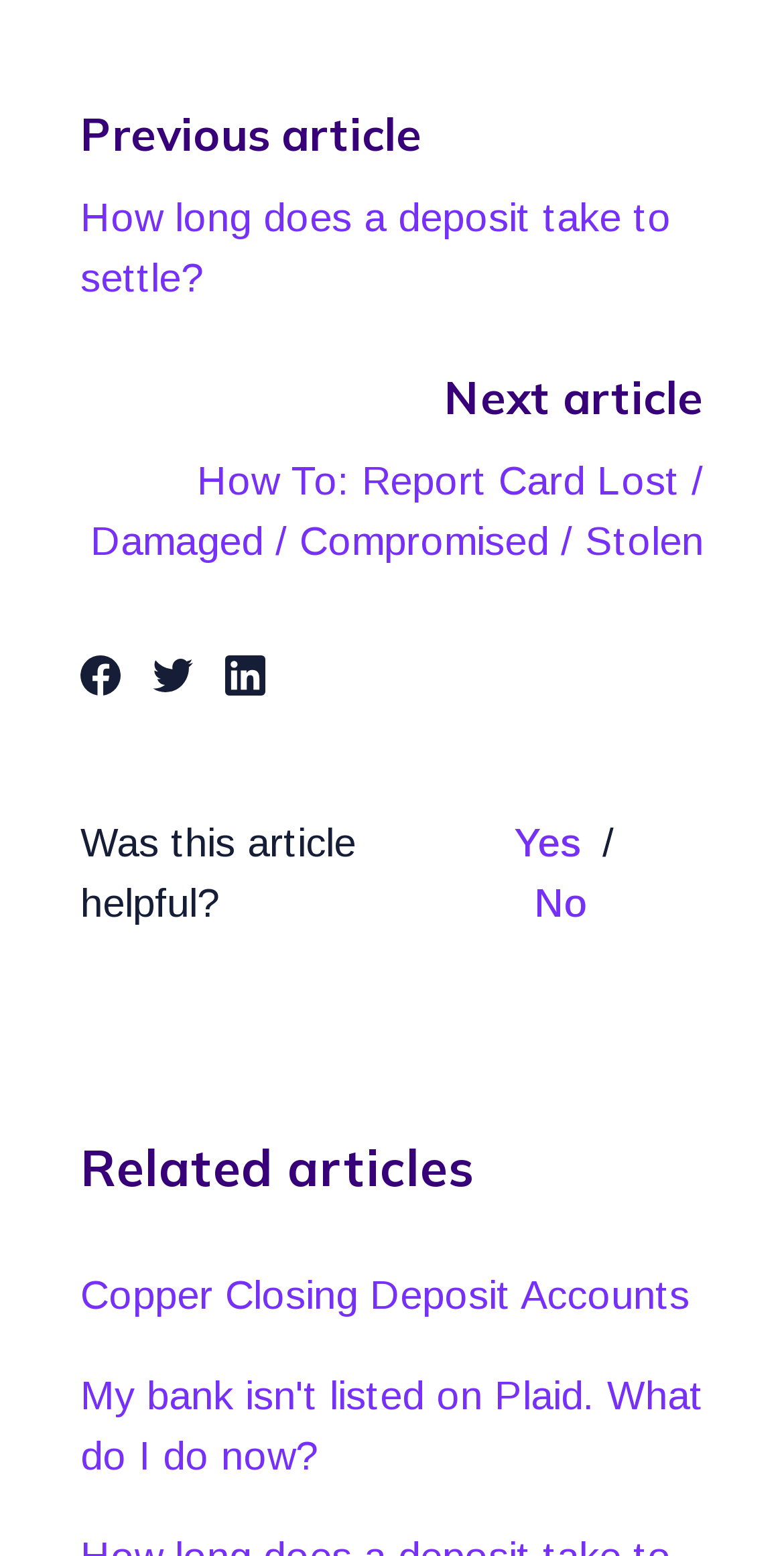Bounding box coordinates must be specified in the format (top-left x, top-left y, bottom-right x, bottom-right y). All values should be floating point numbers between 0 and 1. What are the bounding box coordinates of the UI element described as: Yes

[0.655, 0.522, 0.743, 0.561]